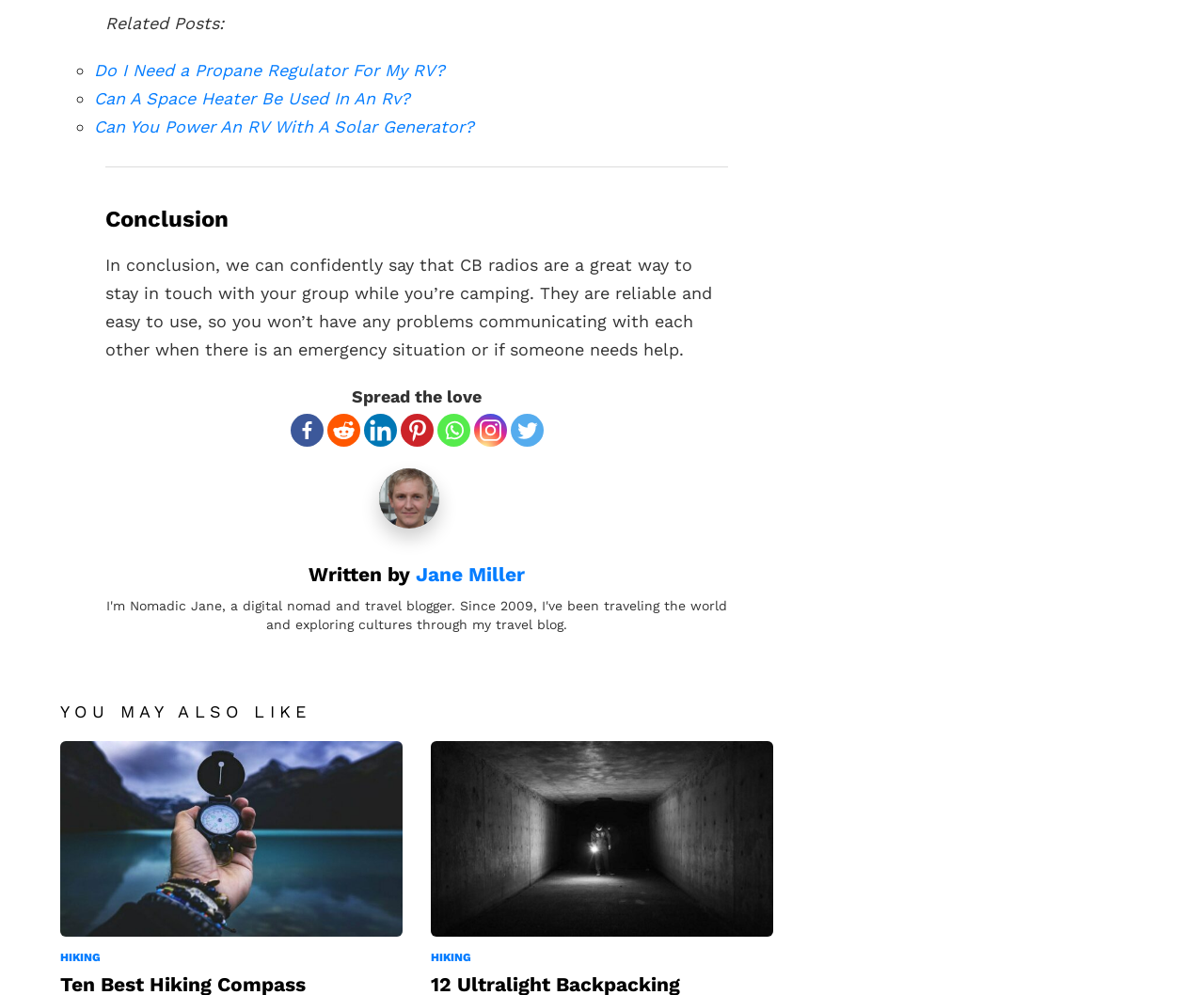Find the bounding box coordinates of the area to click in order to follow the instruction: "Click on 'Do I Need a Propane Regulator For My RV?'".

[0.078, 0.06, 0.37, 0.08]